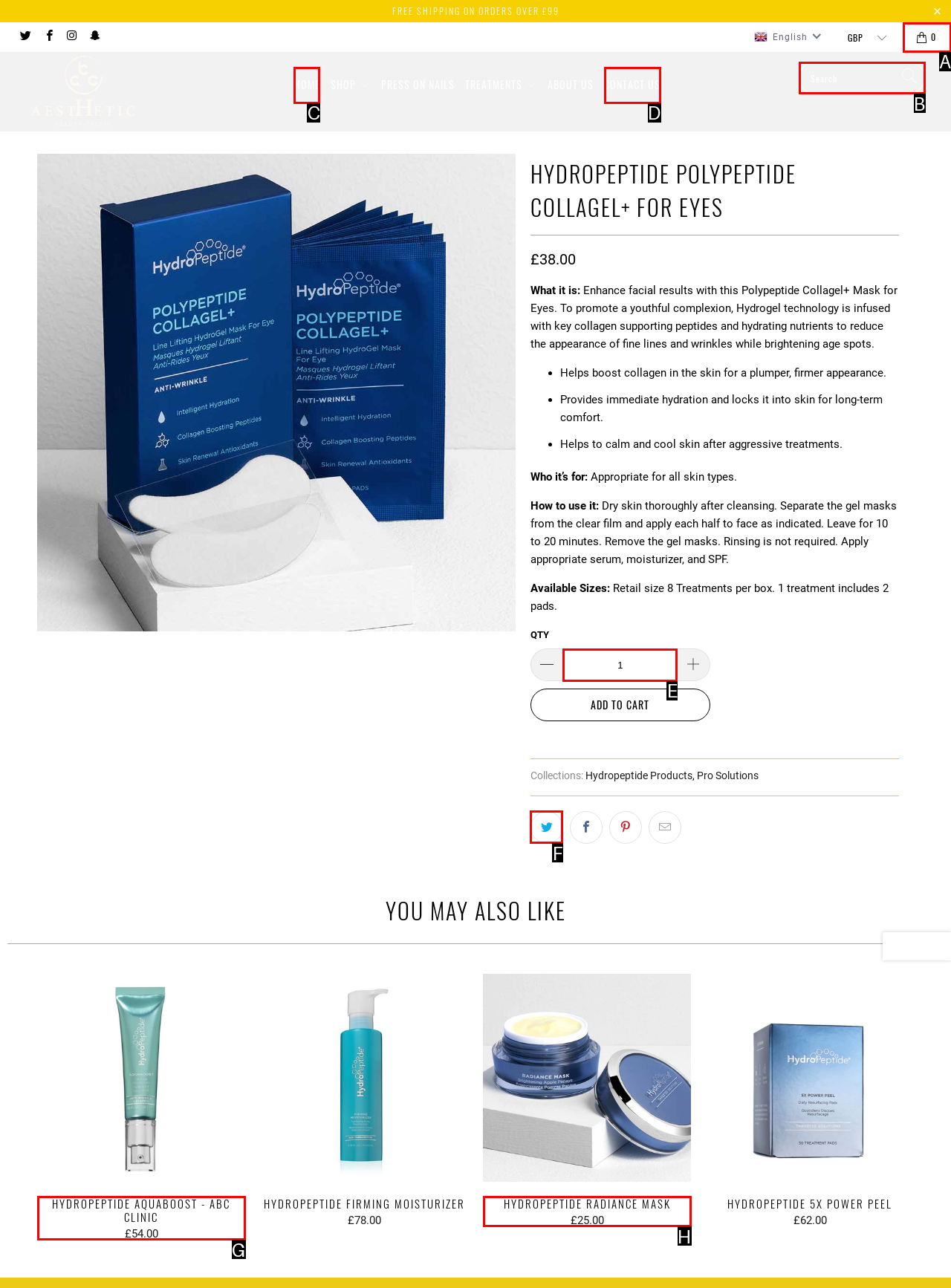Which choice should you pick to execute the task: Search for products
Respond with the letter associated with the correct option only.

B